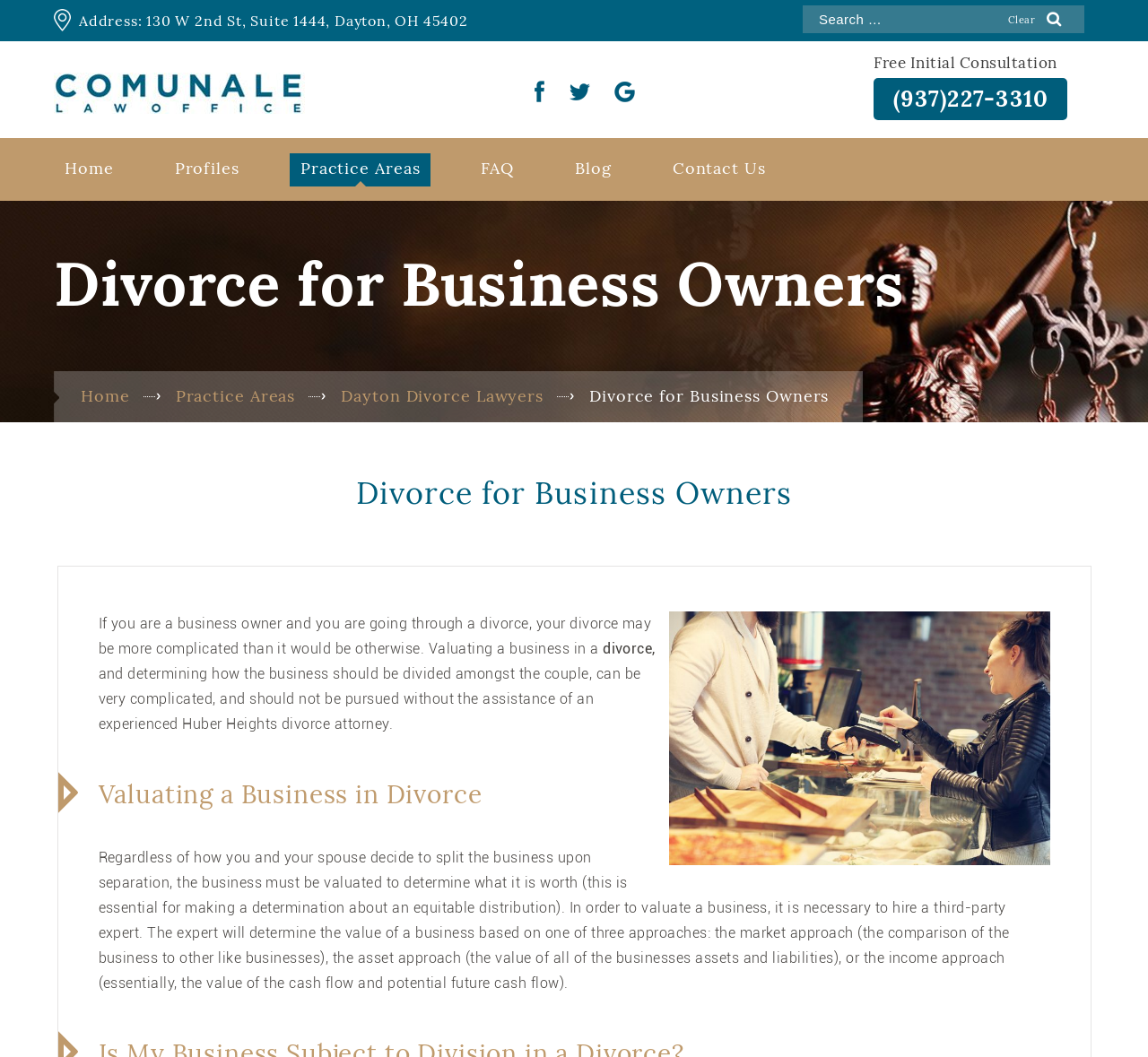Answer the question below using just one word or a short phrase: 
What is the phone number to call for a free initial consultation?

(937)227-3310